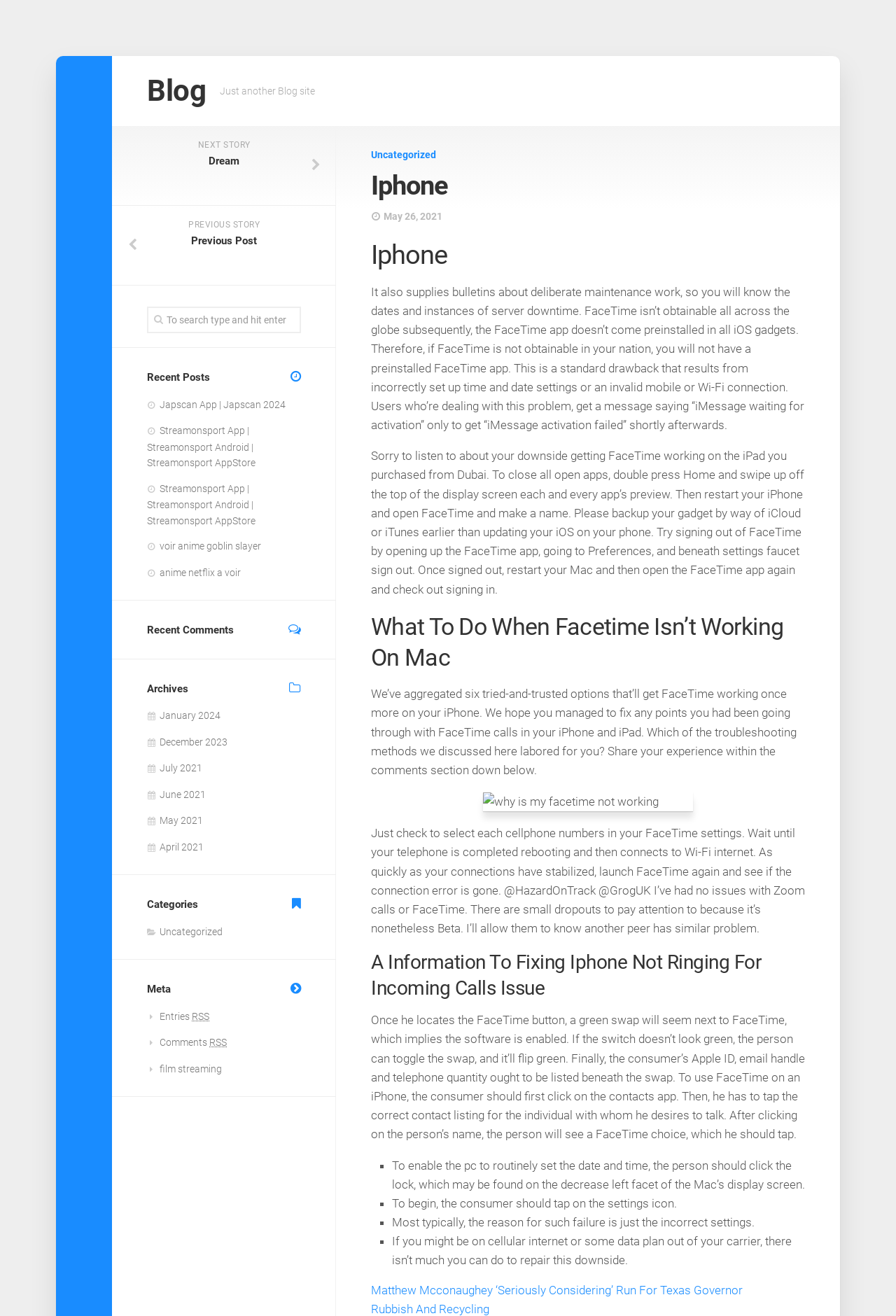Based on the element description Next story Dream, identify the bounding box of the UI element in the given webpage screenshot. The coordinates should be in the format (top-left x, top-left y, bottom-right x, bottom-right y) and must be between 0 and 1.

[0.125, 0.096, 0.375, 0.156]